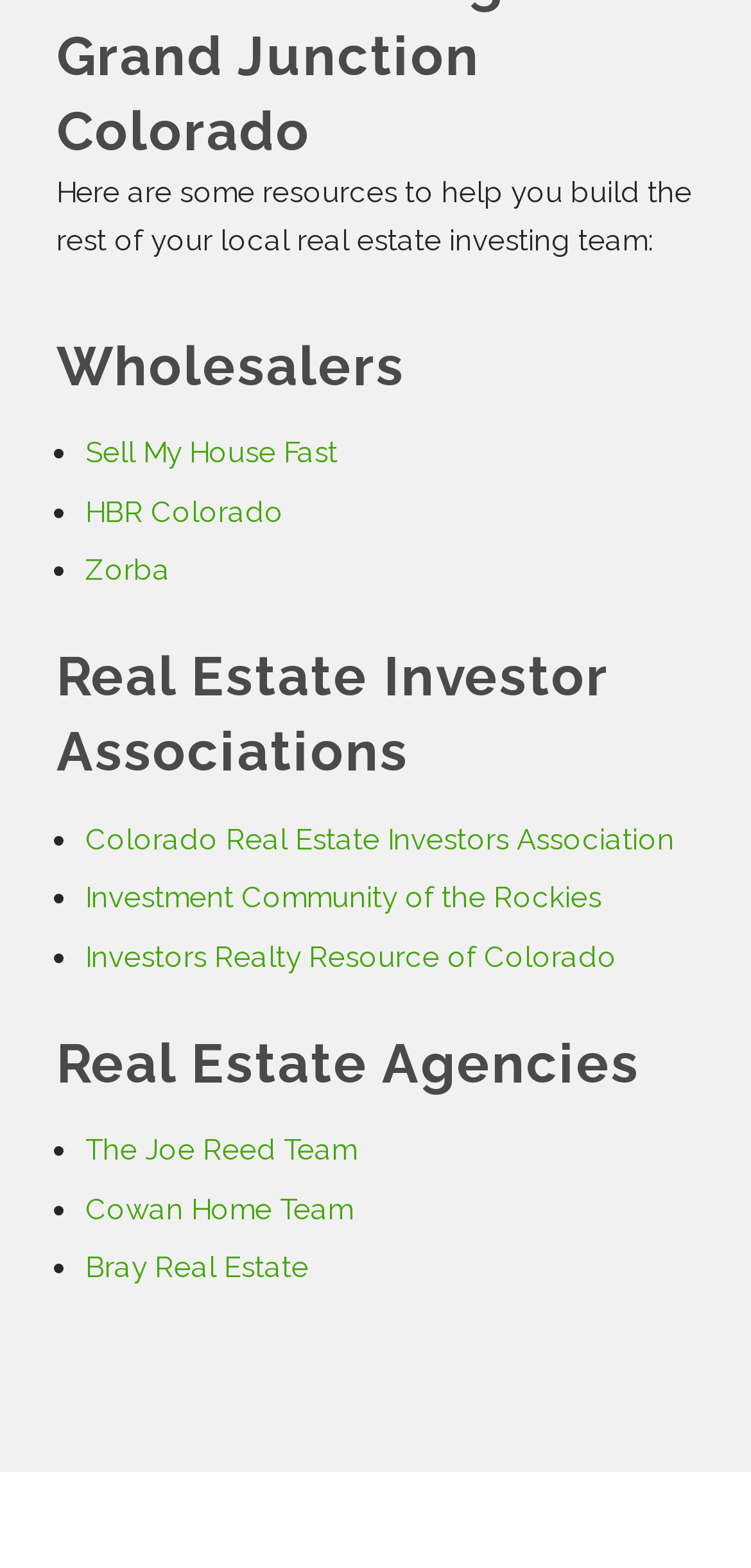Bounding box coordinates should be provided in the format (top-left x, top-left y, bottom-right x, bottom-right y) with all values between 0 and 1. Identify the bounding box for this UI element: Cowan Home Team

[0.113, 0.76, 0.47, 0.782]